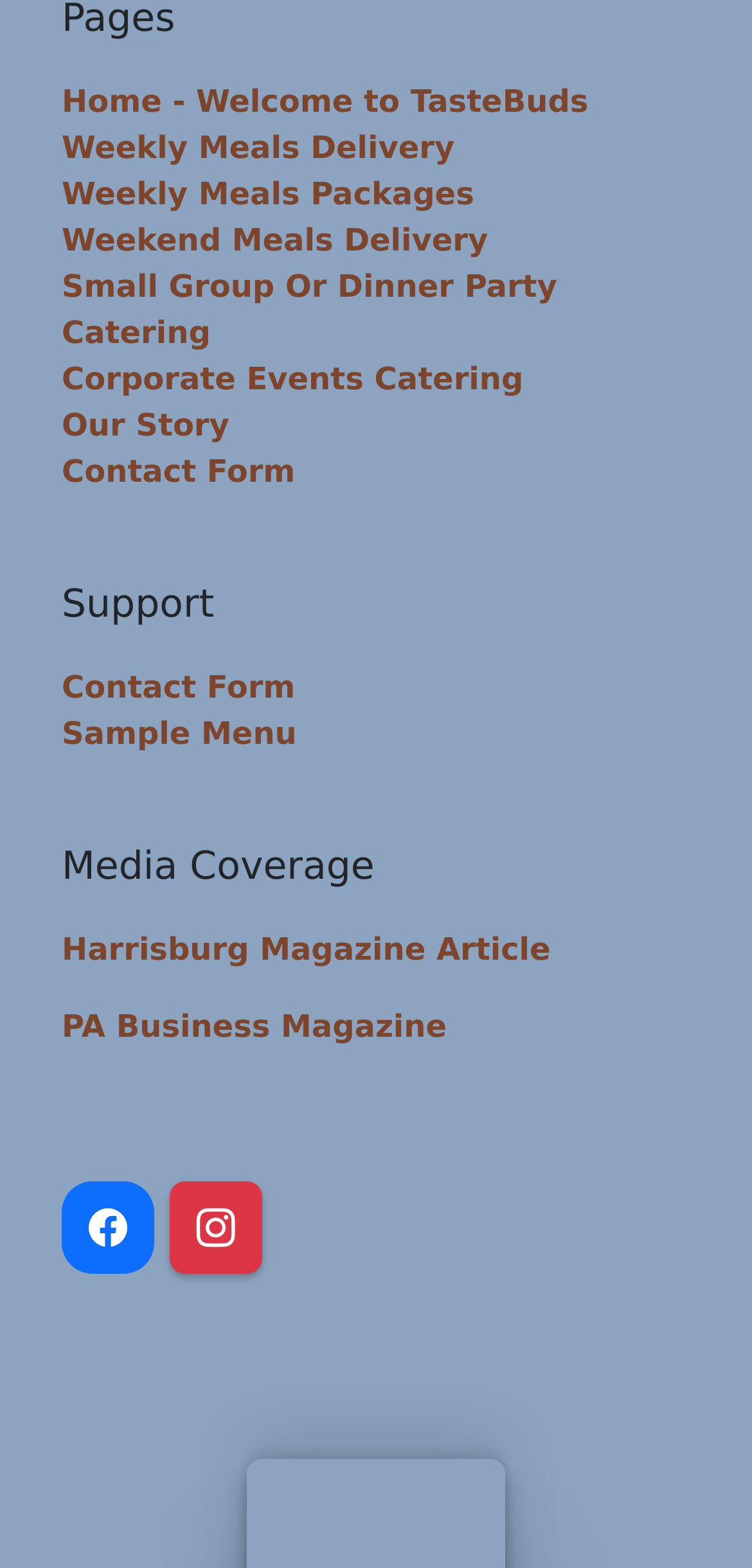Determine the bounding box coordinates for the clickable element to execute this instruction: "learn about our story". Provide the coordinates as four float numbers between 0 and 1, i.e., [left, top, right, bottom].

[0.082, 0.26, 0.305, 0.283]